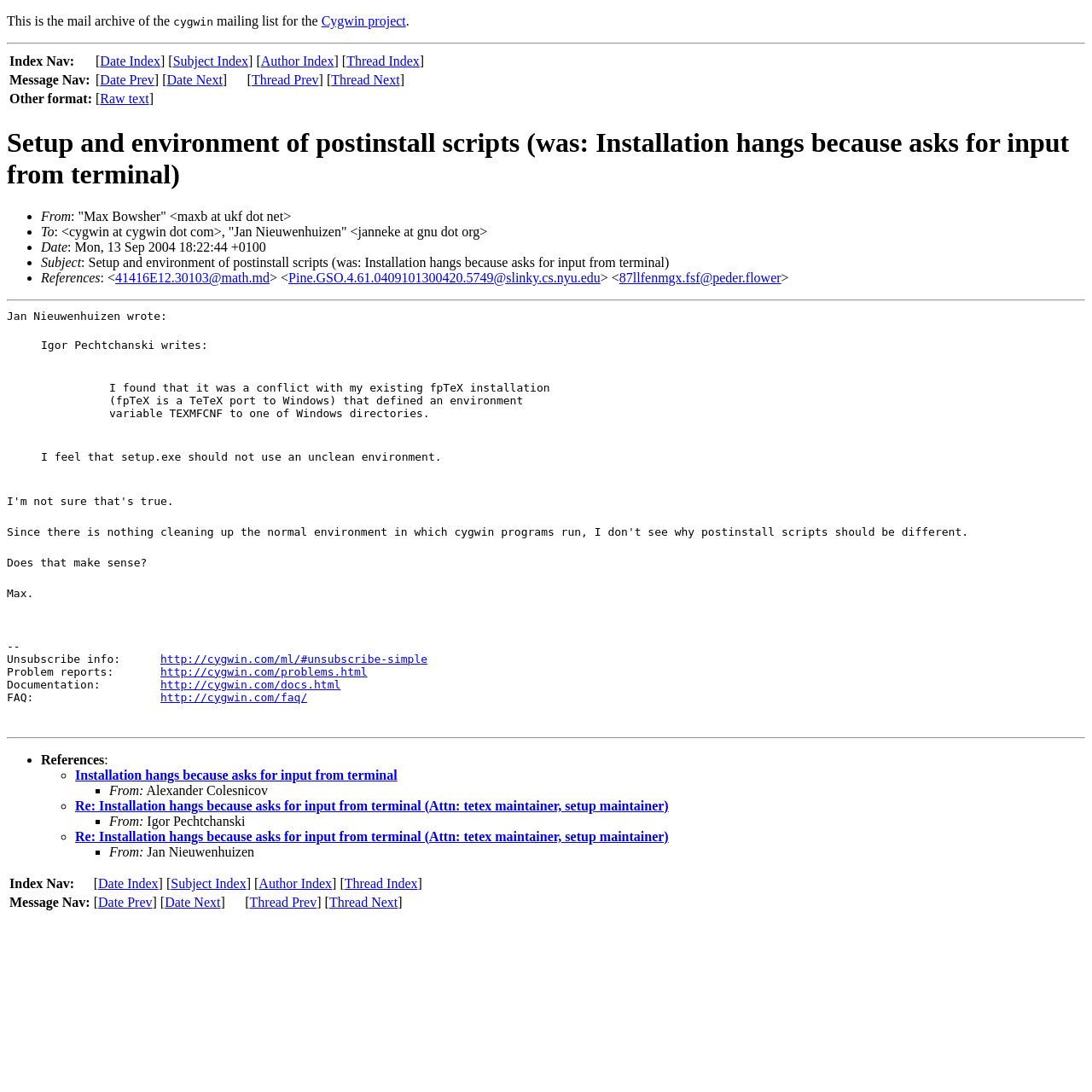Given the element description: "Date Next", predict the bounding box coordinates of the UI element it refers to, using four float numbers between 0 and 1, i.e., [left, top, right, bottom].

[0.151, 0.819, 0.202, 0.833]